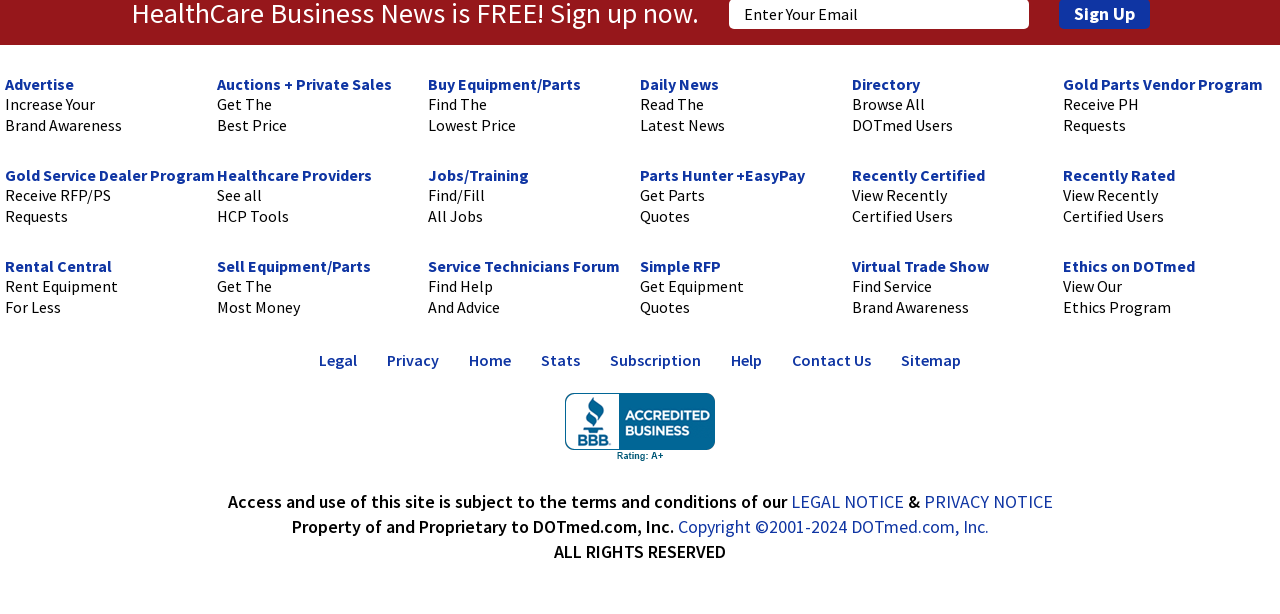Find and provide the bounding box coordinates for the UI element described with: "Gold Parts Vendor Program".

[0.831, 0.12, 0.987, 0.152]